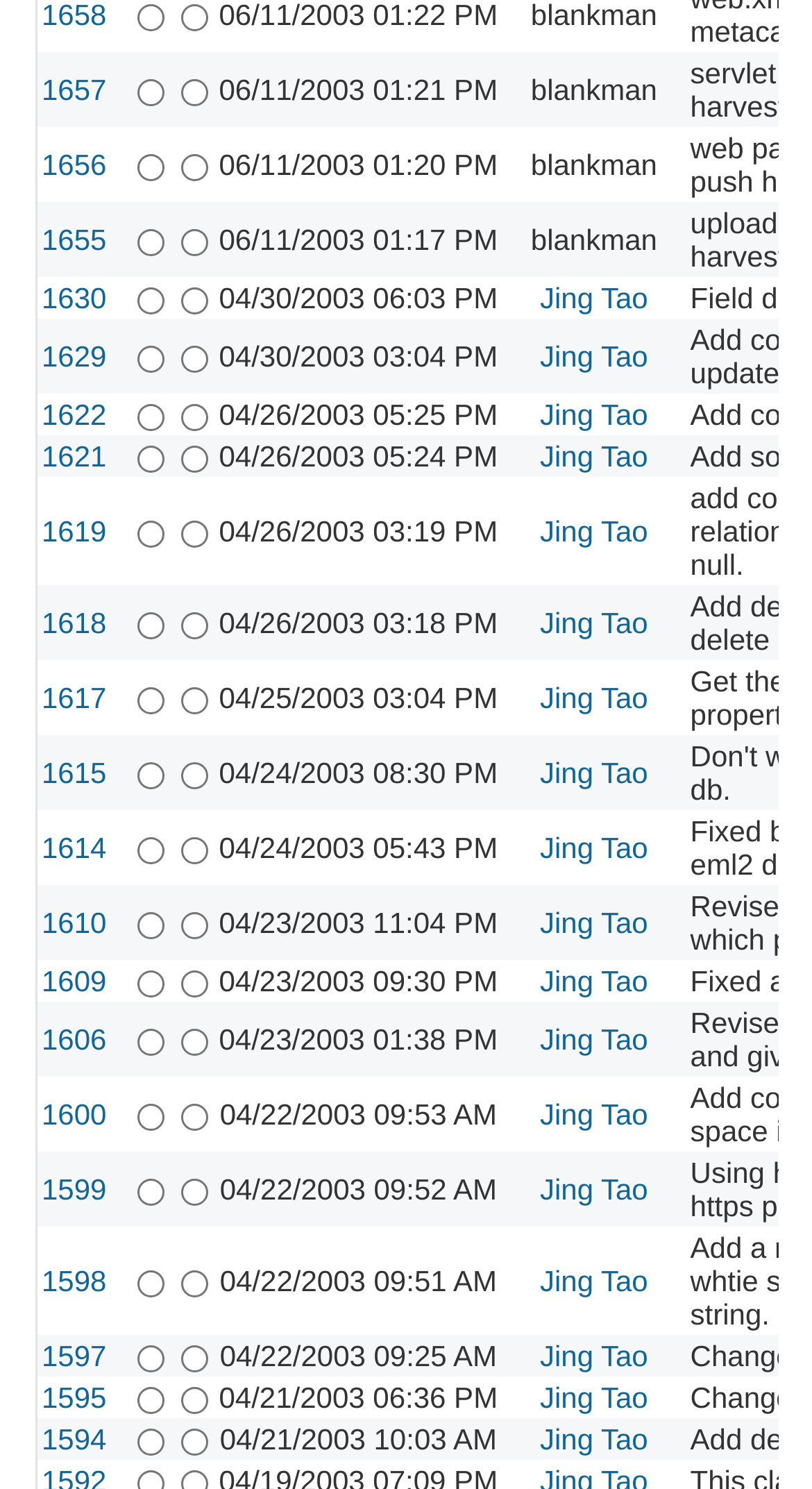What is the date in the first grid cell?
Observe the image and answer the question with a one-word or short phrase response.

06/11/2003 01:21 PM